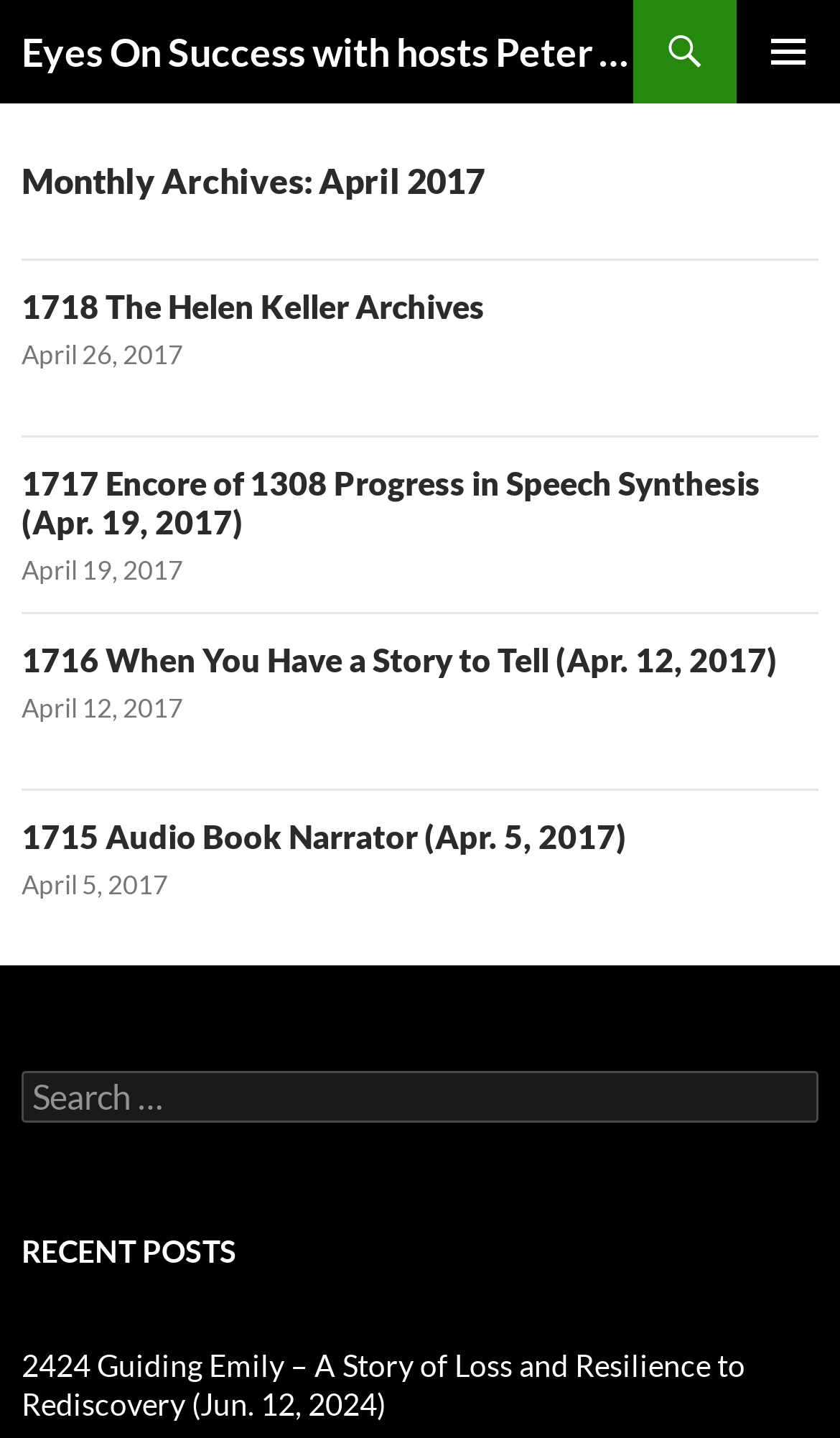Please answer the following question using a single word or phrase: 
What is the function of the search box?

Search for posts